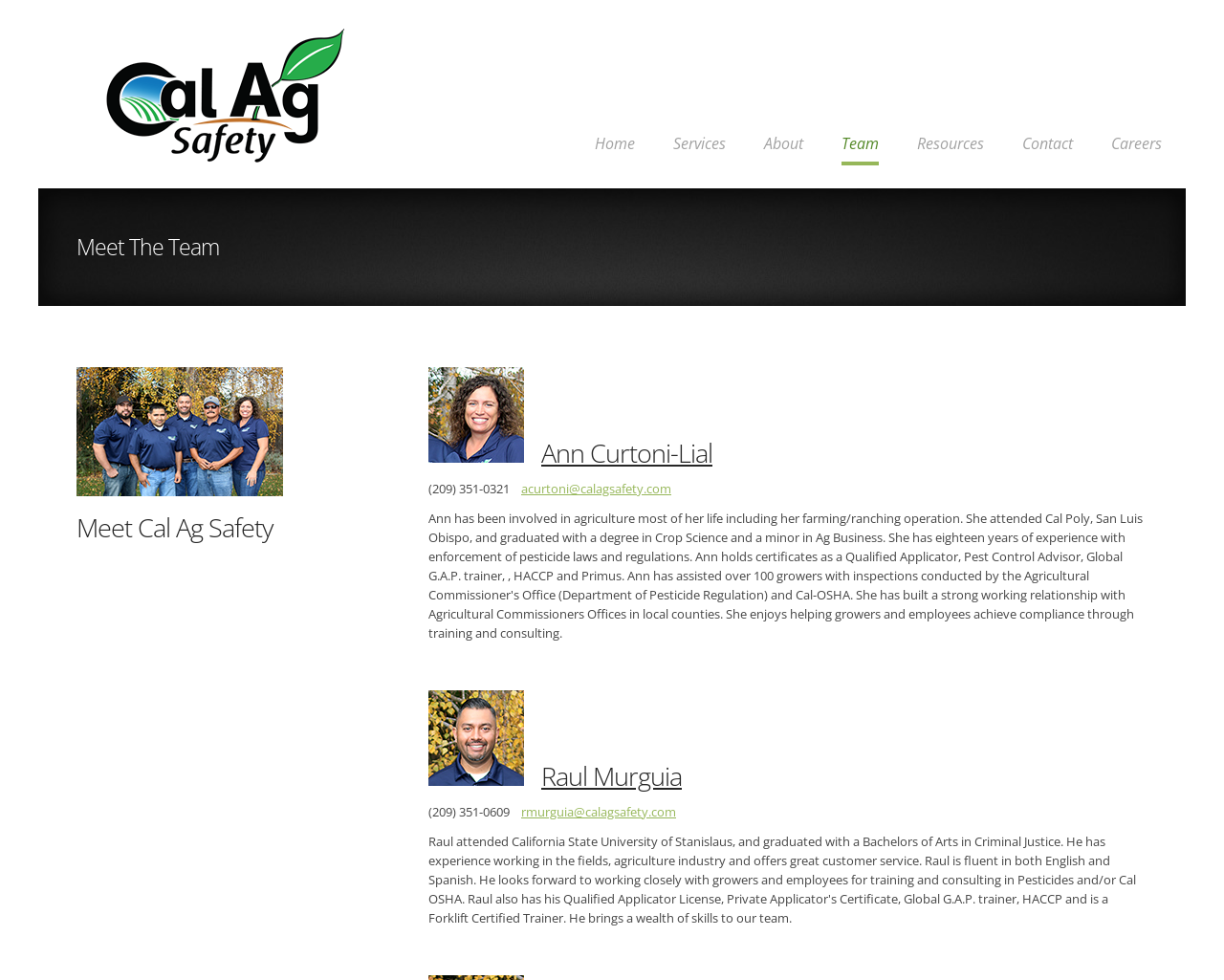Please identify the bounding box coordinates of the clickable element to fulfill the following instruction: "Click on Home". The coordinates should be four float numbers between 0 and 1, i.e., [left, top, right, bottom].

[0.486, 0.139, 0.519, 0.165]